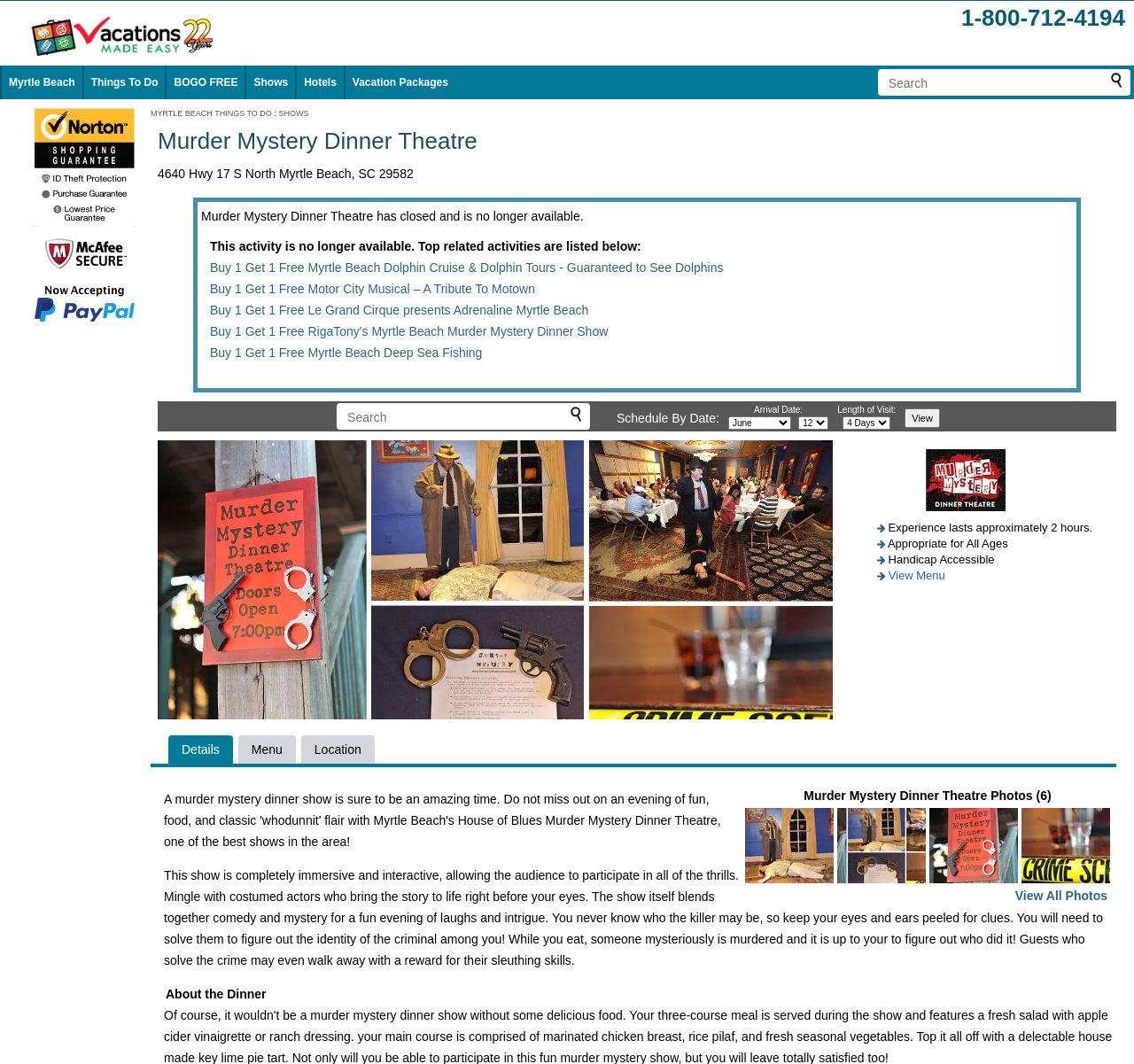Given the description "MYRTLE BEACH THINGS TO DO", provide the bounding box coordinates of the corresponding UI element.

[0.133, 0.102, 0.24, 0.111]